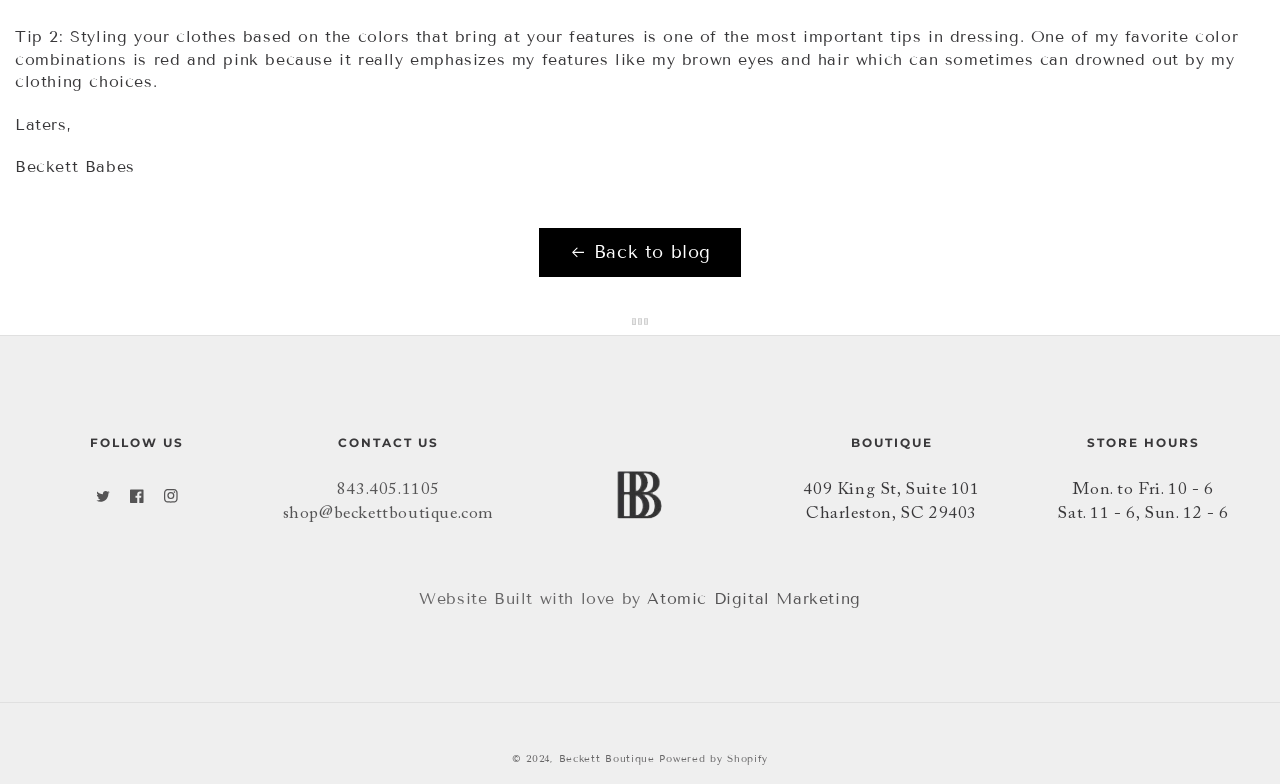Find the bounding box coordinates for the area that should be clicked to accomplish the instruction: "Learn about Eco Works Supply".

None